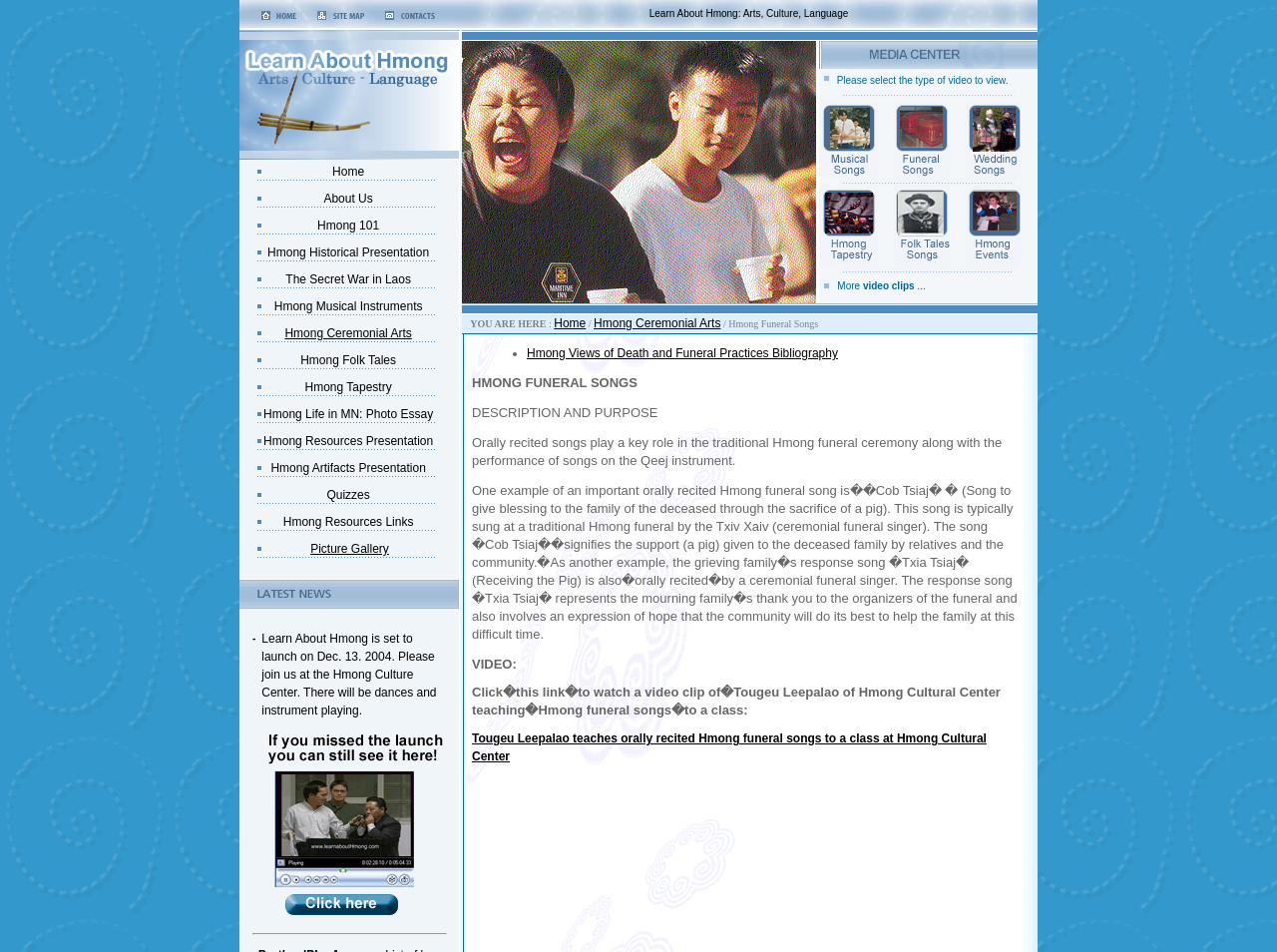Identify the bounding box coordinates of the clickable region required to complete the instruction: "Explore 'Hmong Musical Instruments'". The coordinates should be given as four float numbers within the range of 0 and 1, i.e., [left, top, right, bottom].

[0.215, 0.314, 0.331, 0.329]